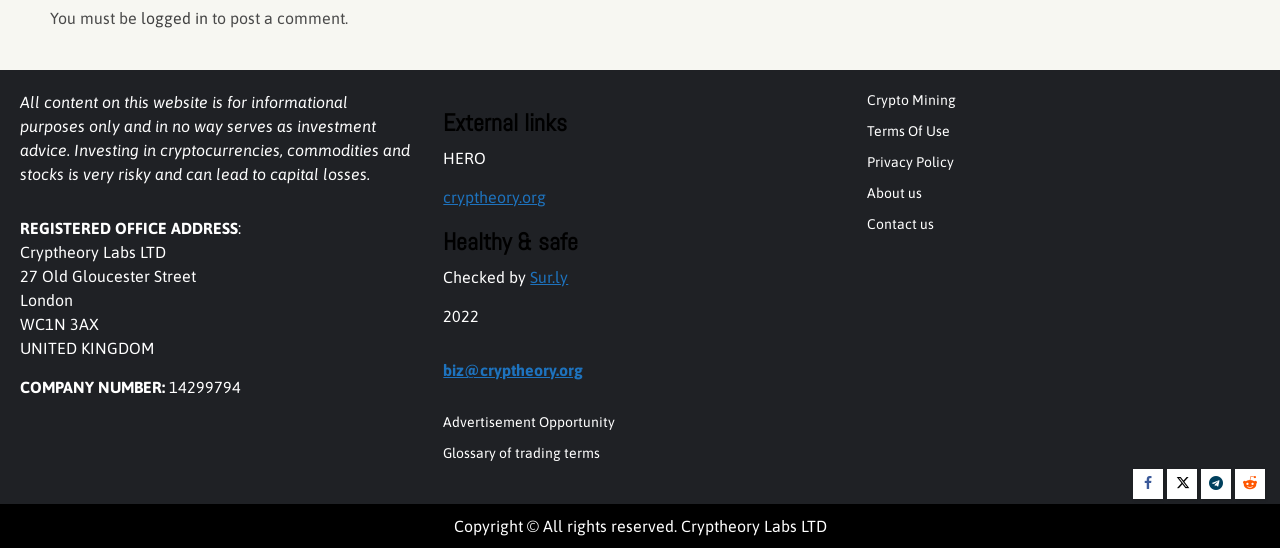Indicate the bounding box coordinates of the clickable region to achieve the following instruction: "follow us on 'facebook'."

[0.885, 0.856, 0.909, 0.911]